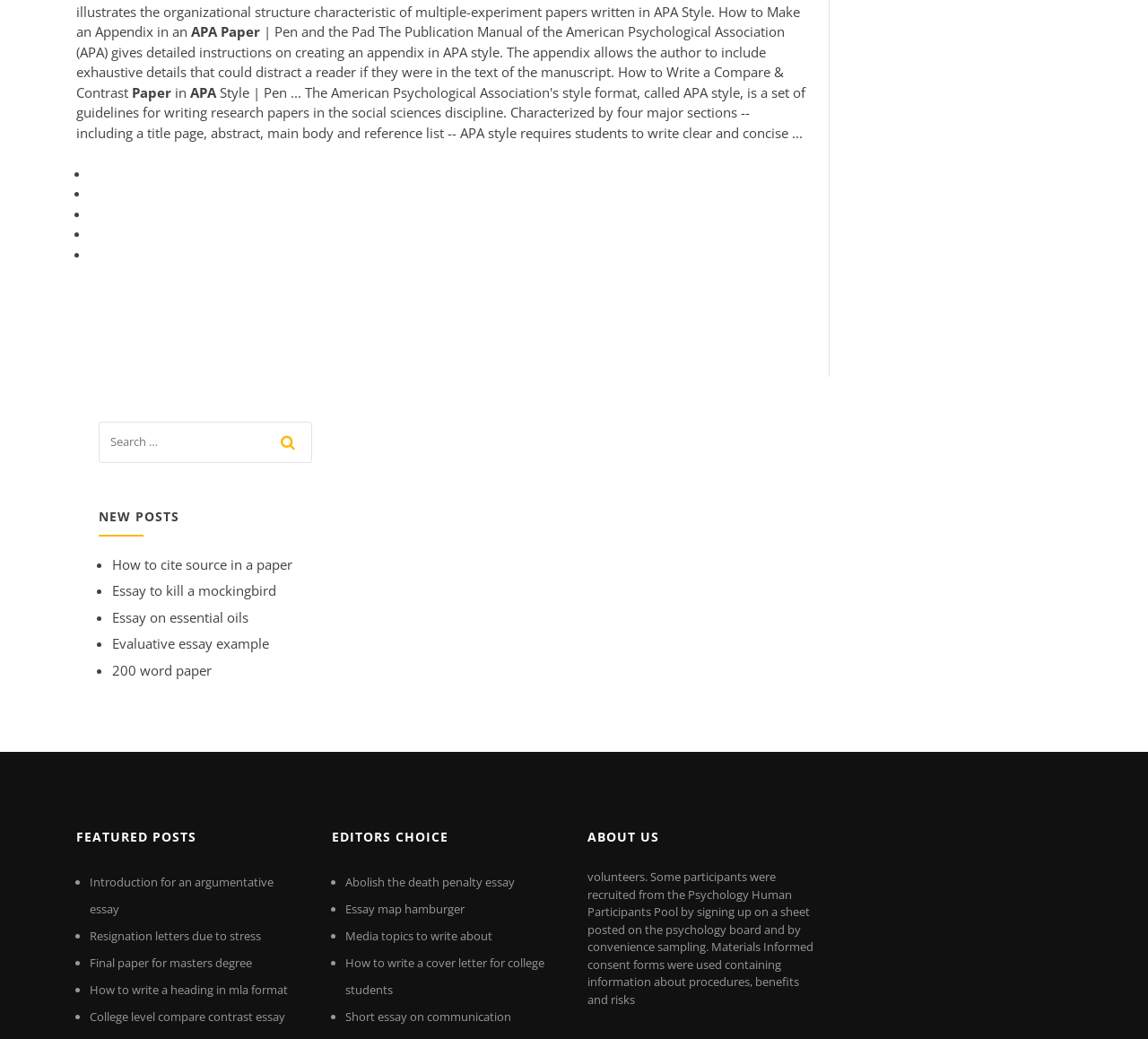Please determine the bounding box coordinates of the element's region to click for the following instruction: "search for a topic".

[0.086, 0.406, 0.271, 0.454]